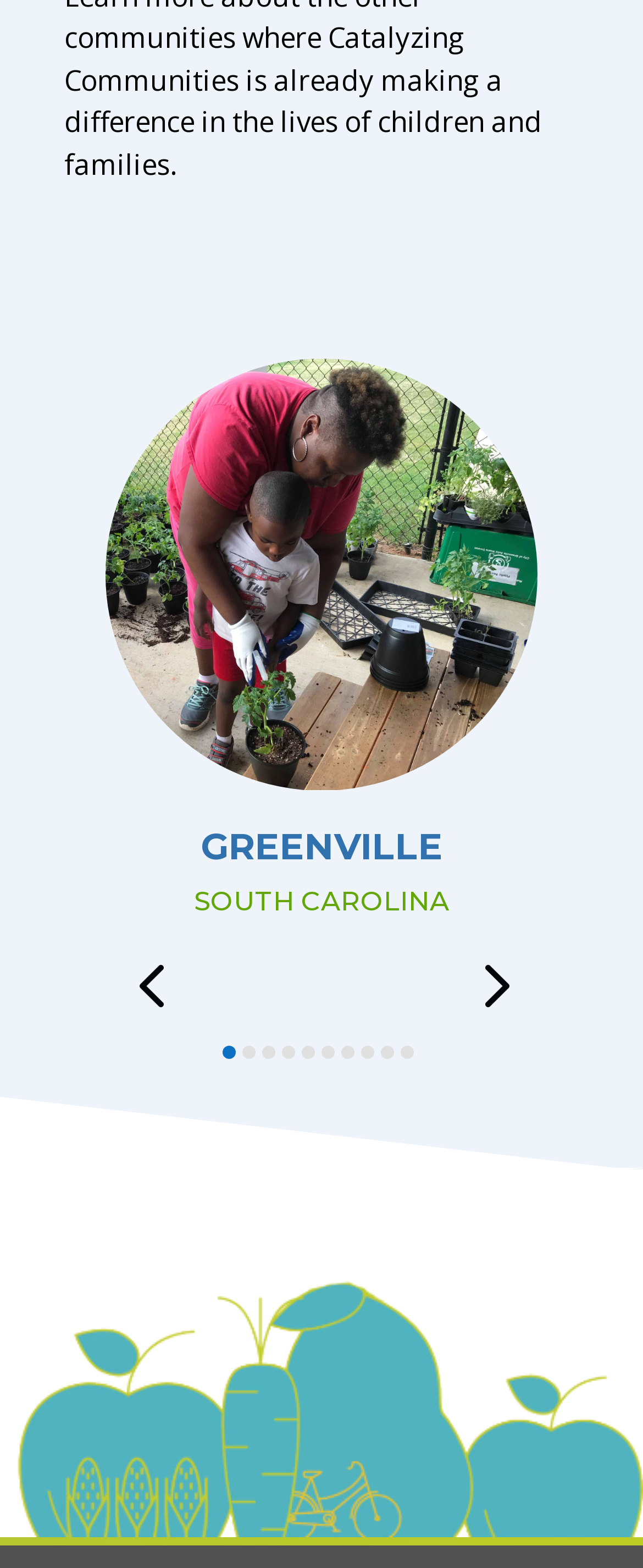Give a one-word or short-phrase answer to the following question: 
How many navigation buttons are there in total?

12